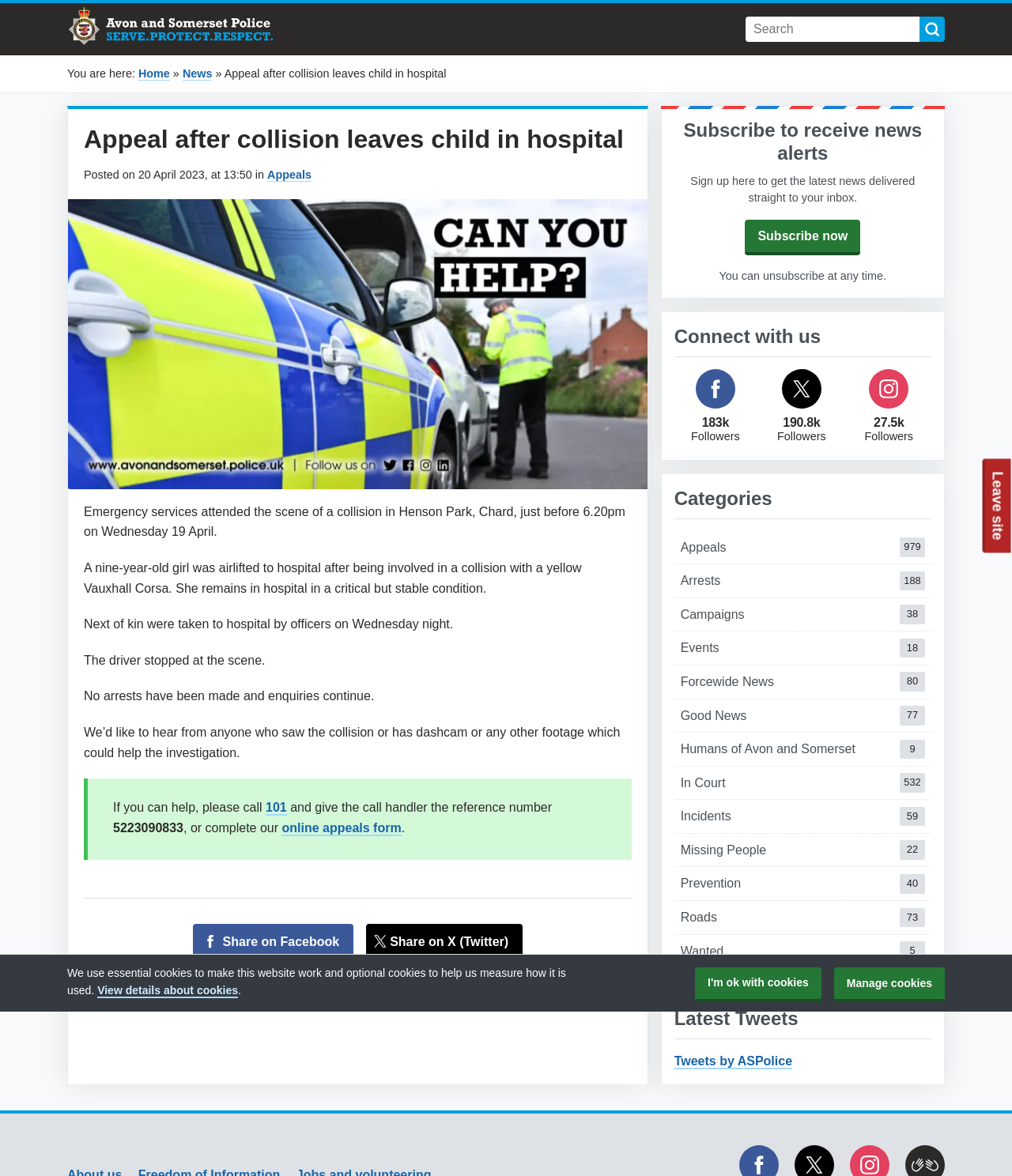Pinpoint the bounding box coordinates of the element to be clicked to execute the instruction: "Read the news article".

[0.066, 0.09, 0.64, 0.923]